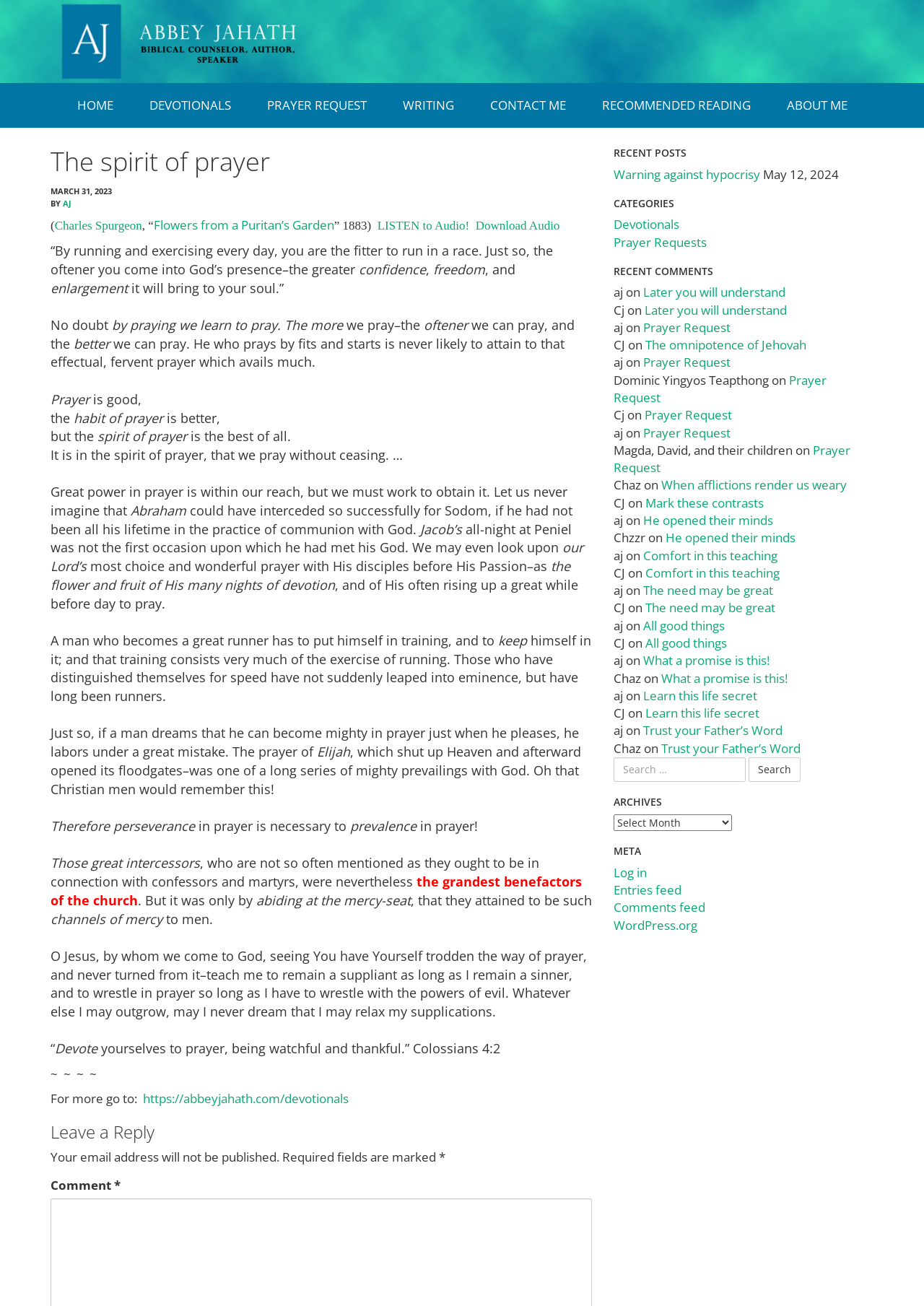What is the Bible verse mentioned at the end of the devotional?
Based on the image, provide your answer in one word or phrase.

Colossians 4:2